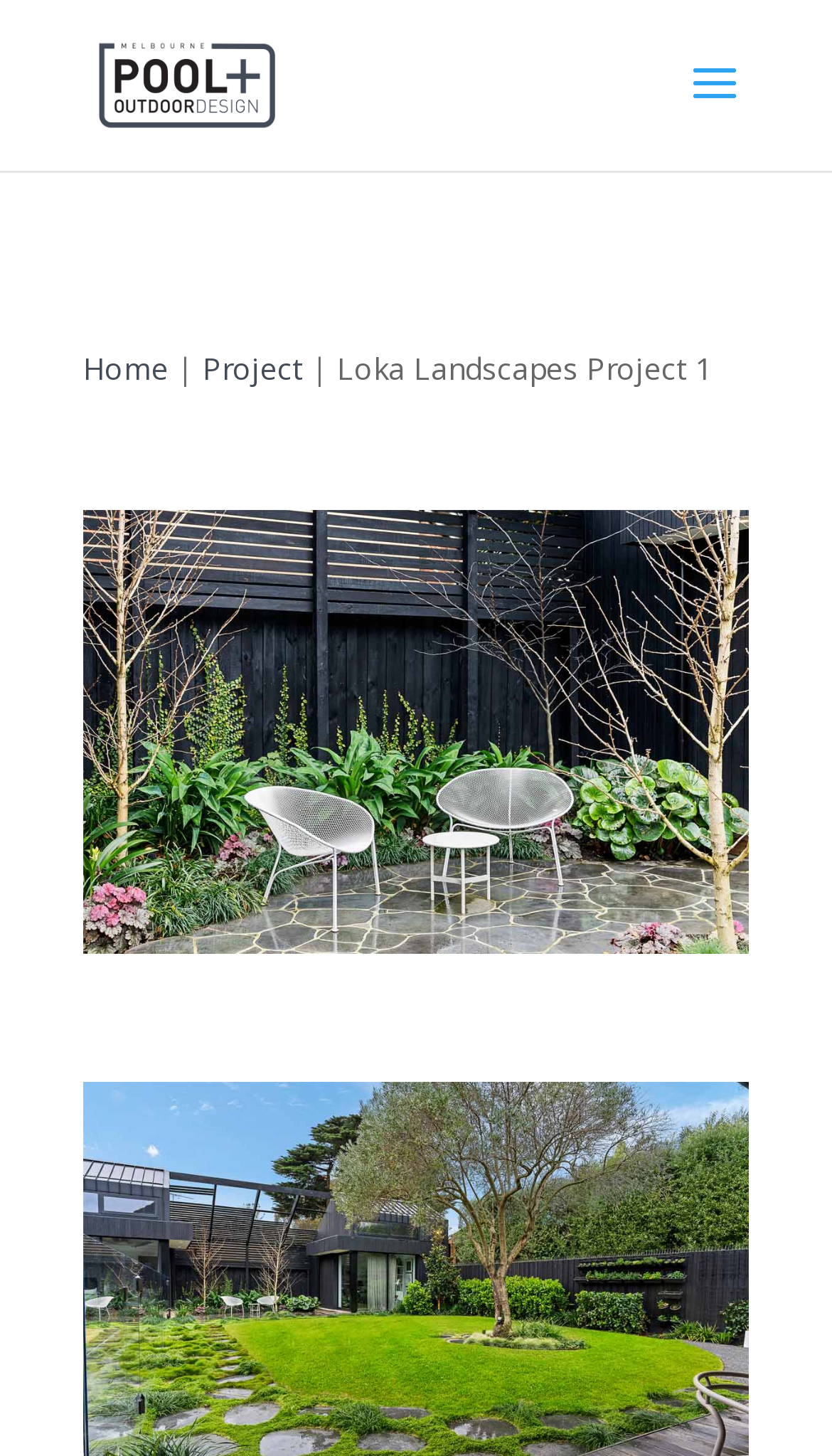How many links are there in the top navigation bar?
Look at the webpage screenshot and answer the question with a detailed explanation.

I counted the number of link elements in the top navigation bar, which are 'Home', 'Project', and 'Melbourne Pool and Outdoor Design', to get the answer.